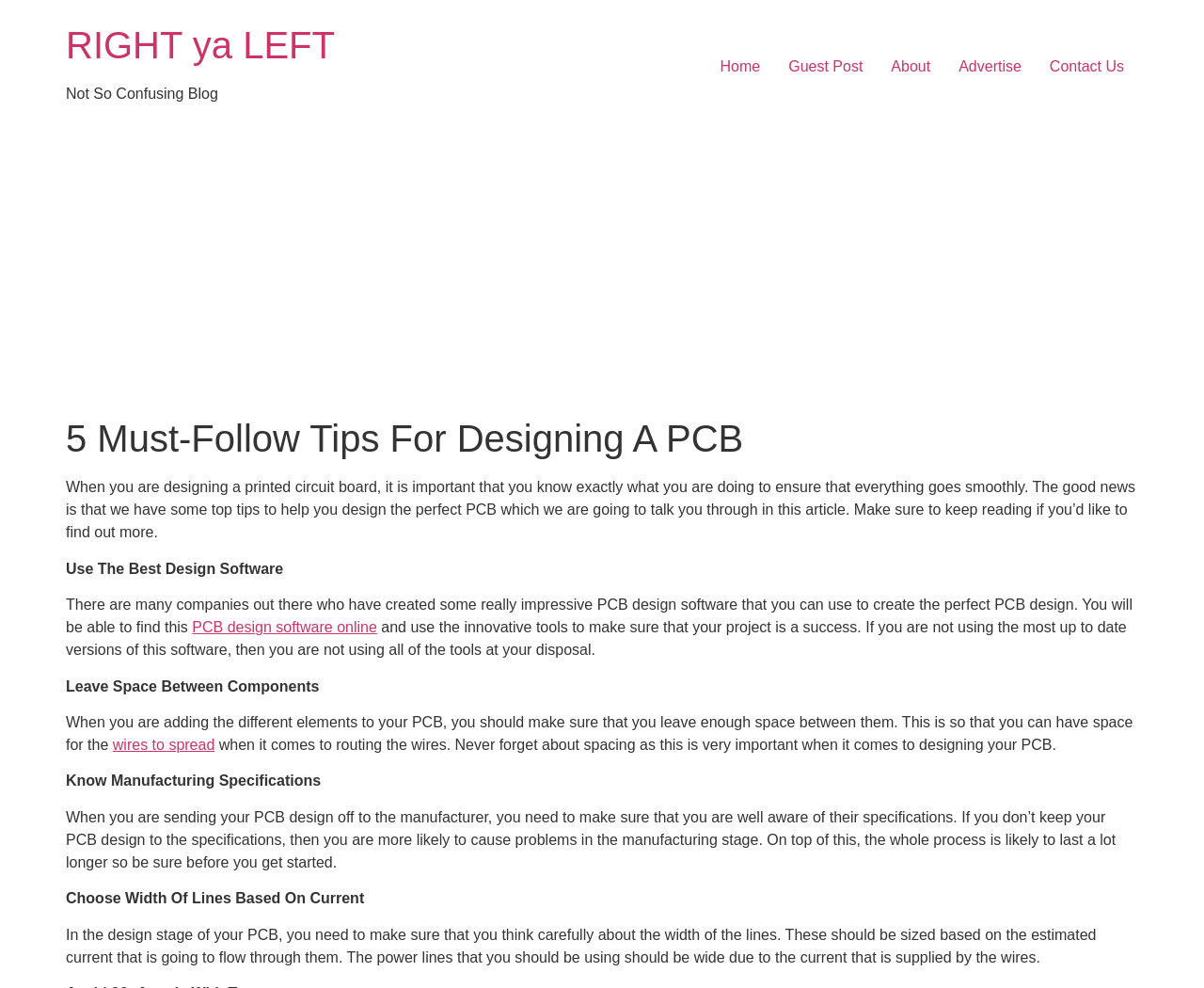Specify the bounding box coordinates of the element's region that should be clicked to achieve the following instruction: "Click on the 'Contact Us' link". The bounding box coordinates consist of four float numbers between 0 and 1, in the format [left, top, right, bottom].

[0.86, 0.049, 0.945, 0.087]